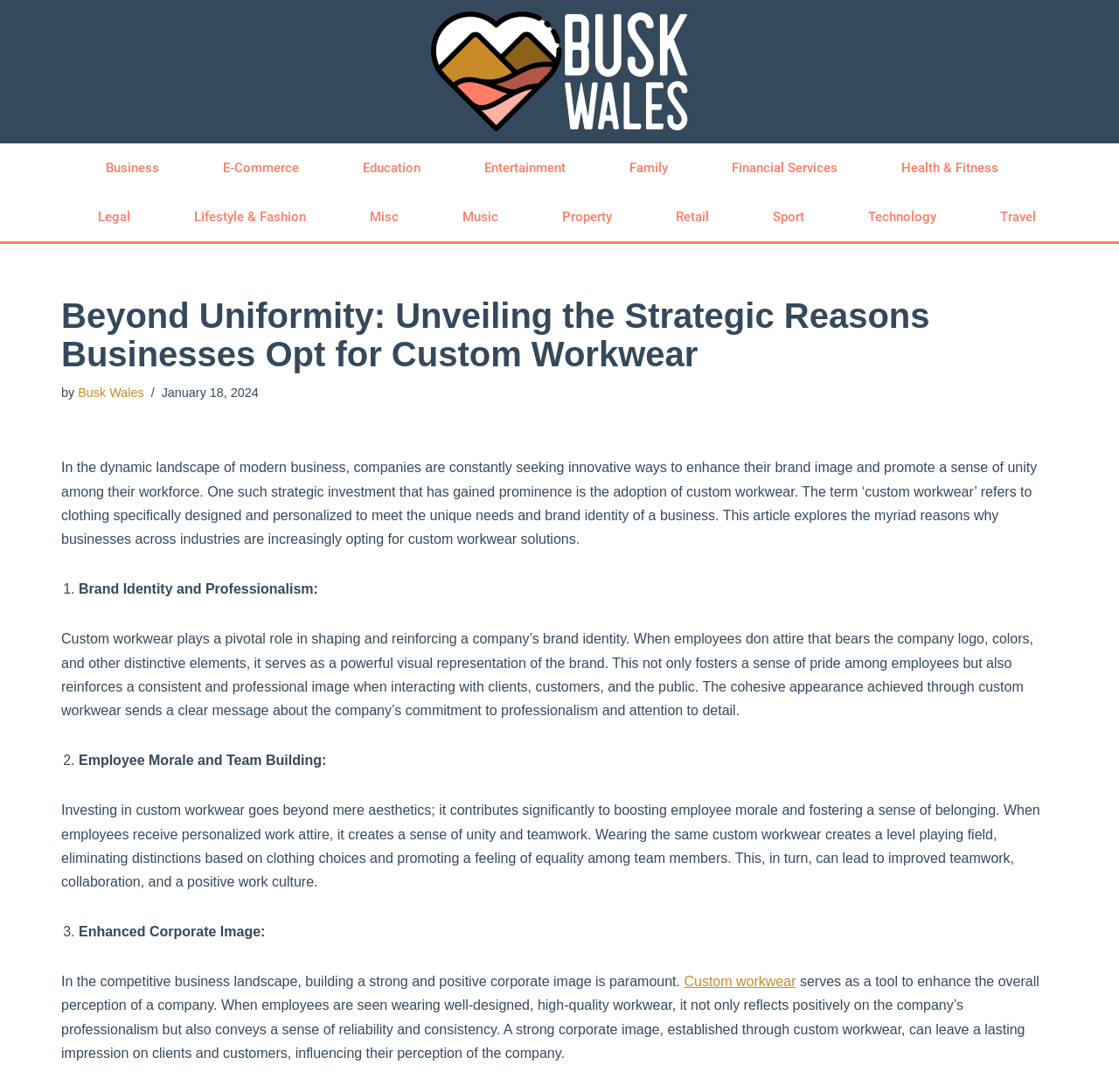Please reply with a single word or brief phrase to the question: 
What is the purpose of custom workwear?

Enhance brand image